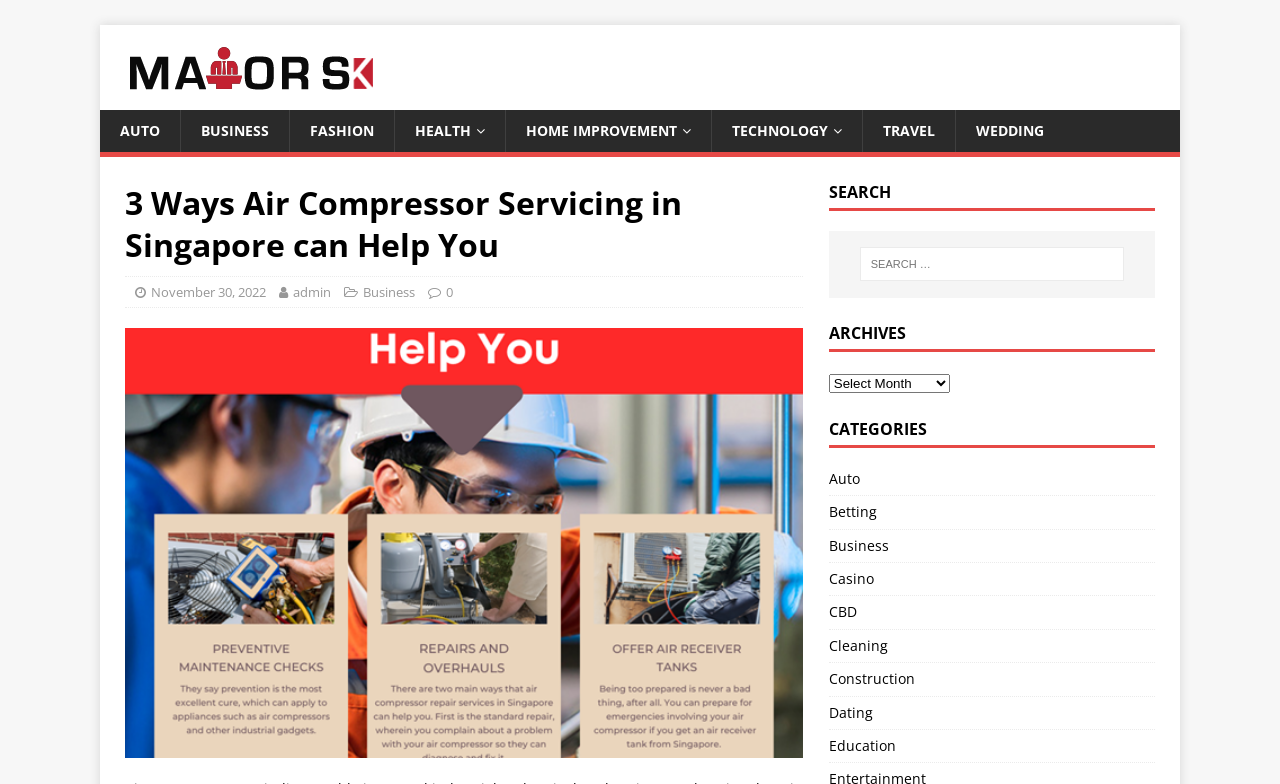What is the date of the article?
Please answer the question with as much detail and depth as you can.

I looked for a date associated with the article and found a link 'November 30, 2022' above the main heading. This is the date of the article.